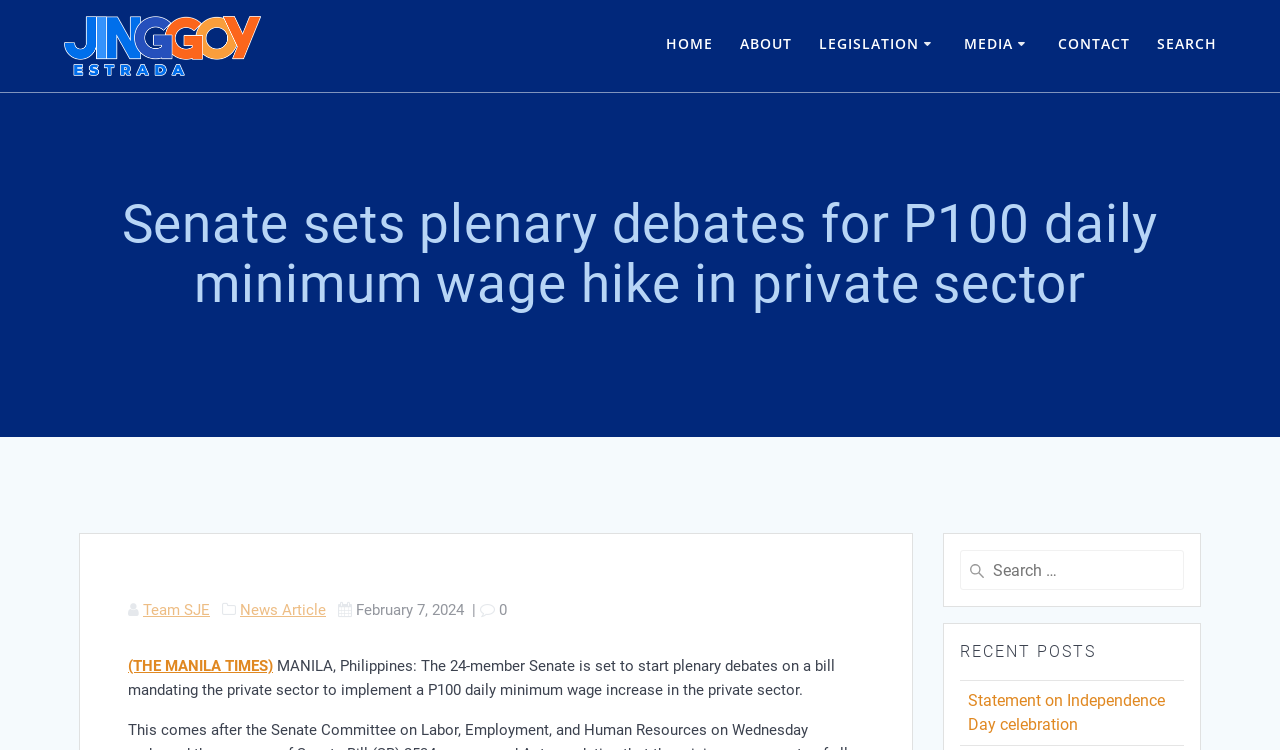Given the element description VIDEOS, identify the bounding box coordinates for the UI element on the webpage screenshot. The format should be (top-left x, top-left y, bottom-right x, bottom-right y), with values between 0 and 1.

[0.753, 0.314, 0.91, 0.368]